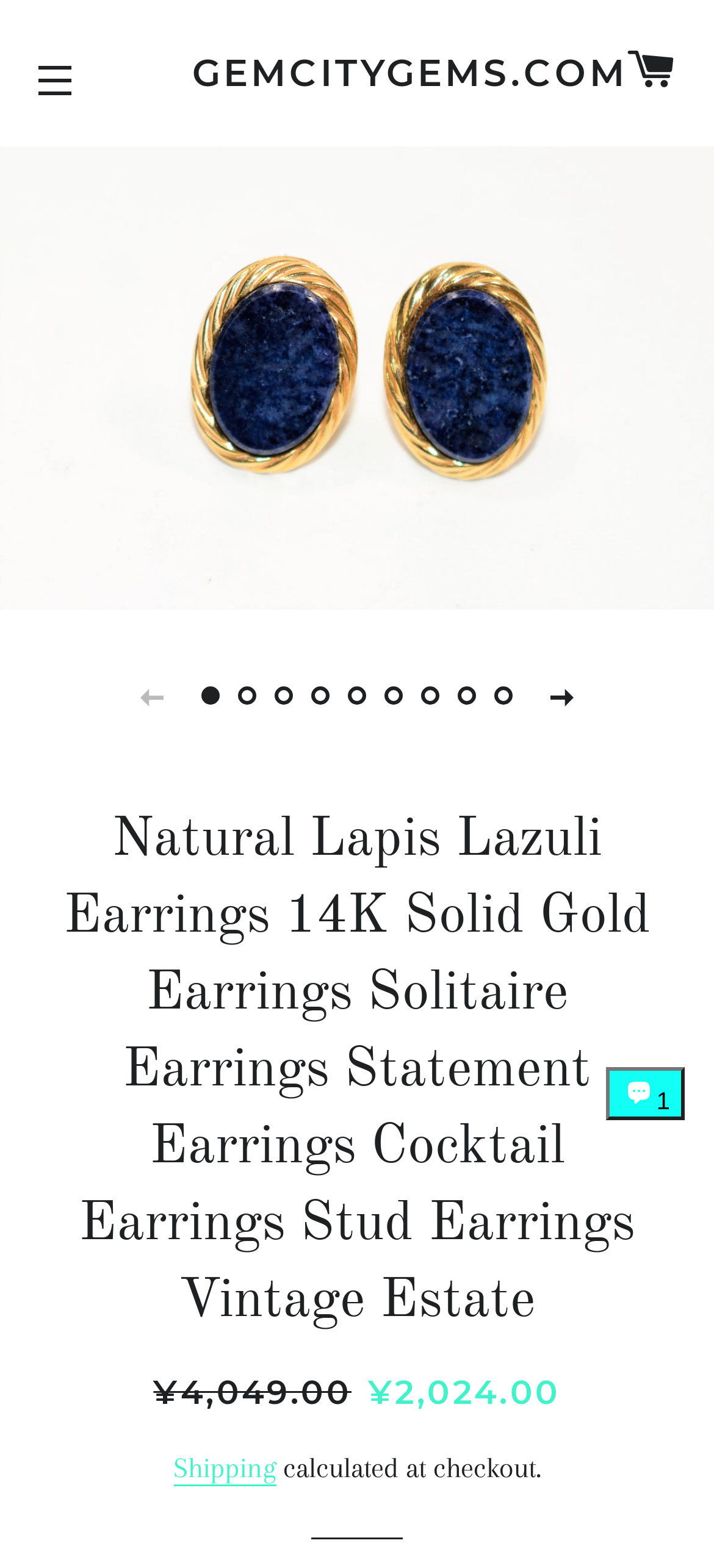Pinpoint the bounding box coordinates of the area that should be clicked to complete the following instruction: "Open the chat window". The coordinates must be given as four float numbers between 0 and 1, i.e., [left, top, right, bottom].

[0.848, 0.681, 0.959, 0.714]